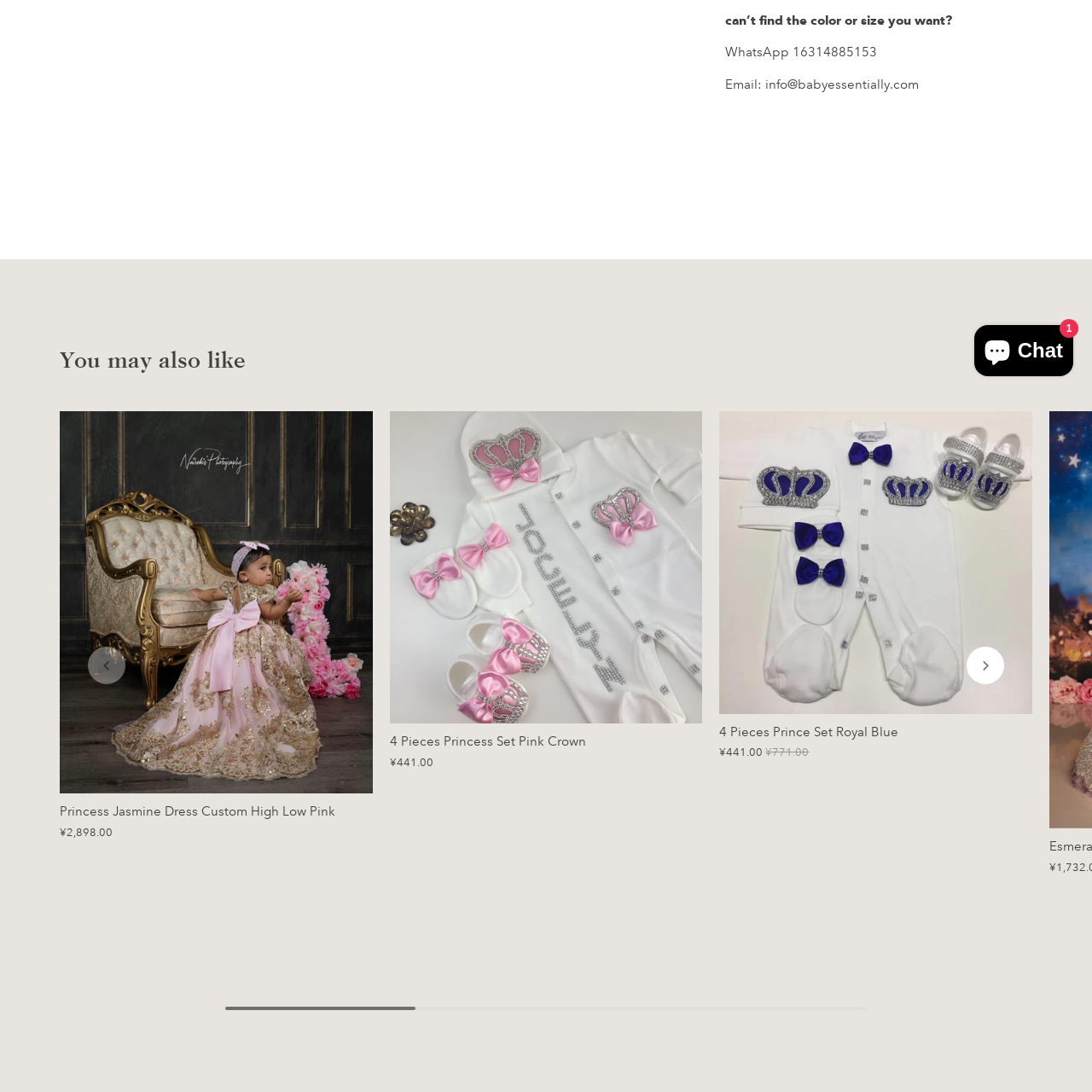Study the image inside the red outline, What is the inspiration behind the dress design? 
Respond with a brief word or phrase.

Princess Jasmine